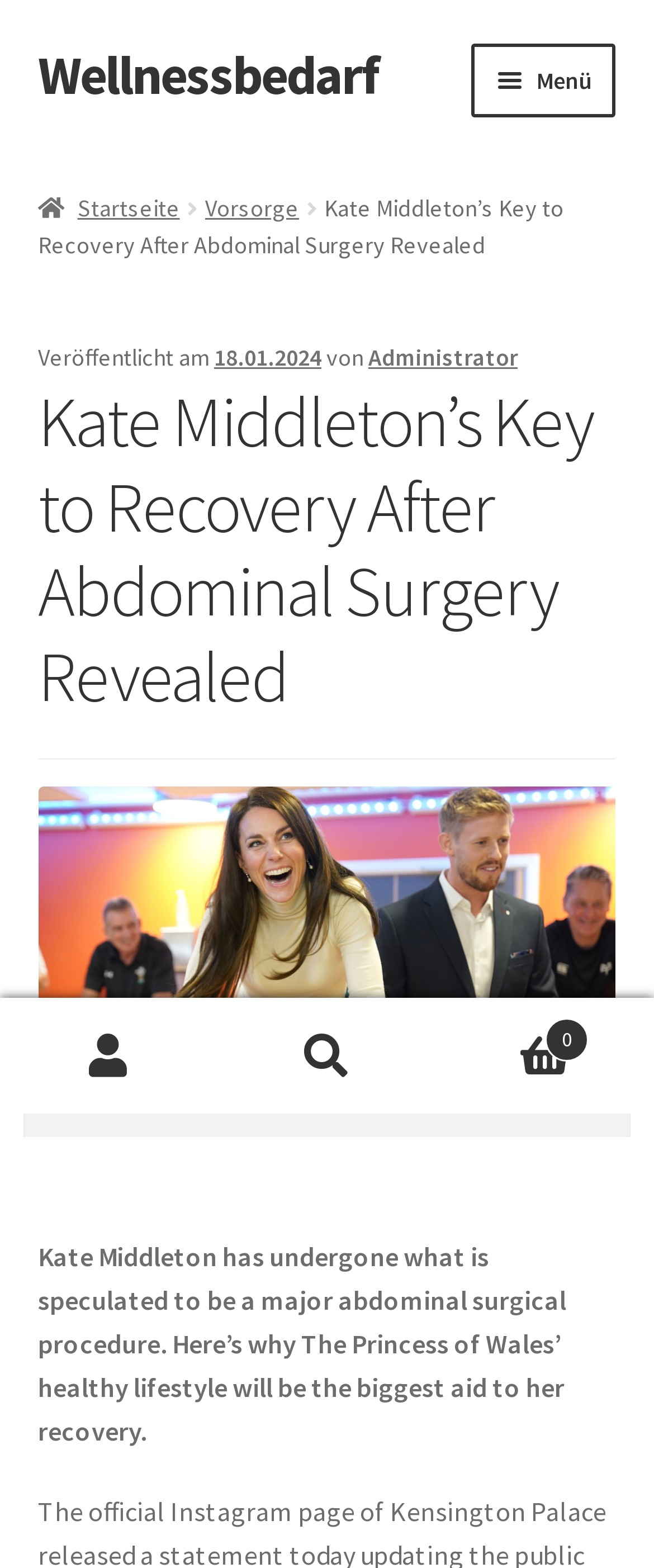Could you specify the bounding box coordinates for the clickable section to complete the following instruction: "view mein konto"?

[0.0, 0.638, 0.333, 0.71]